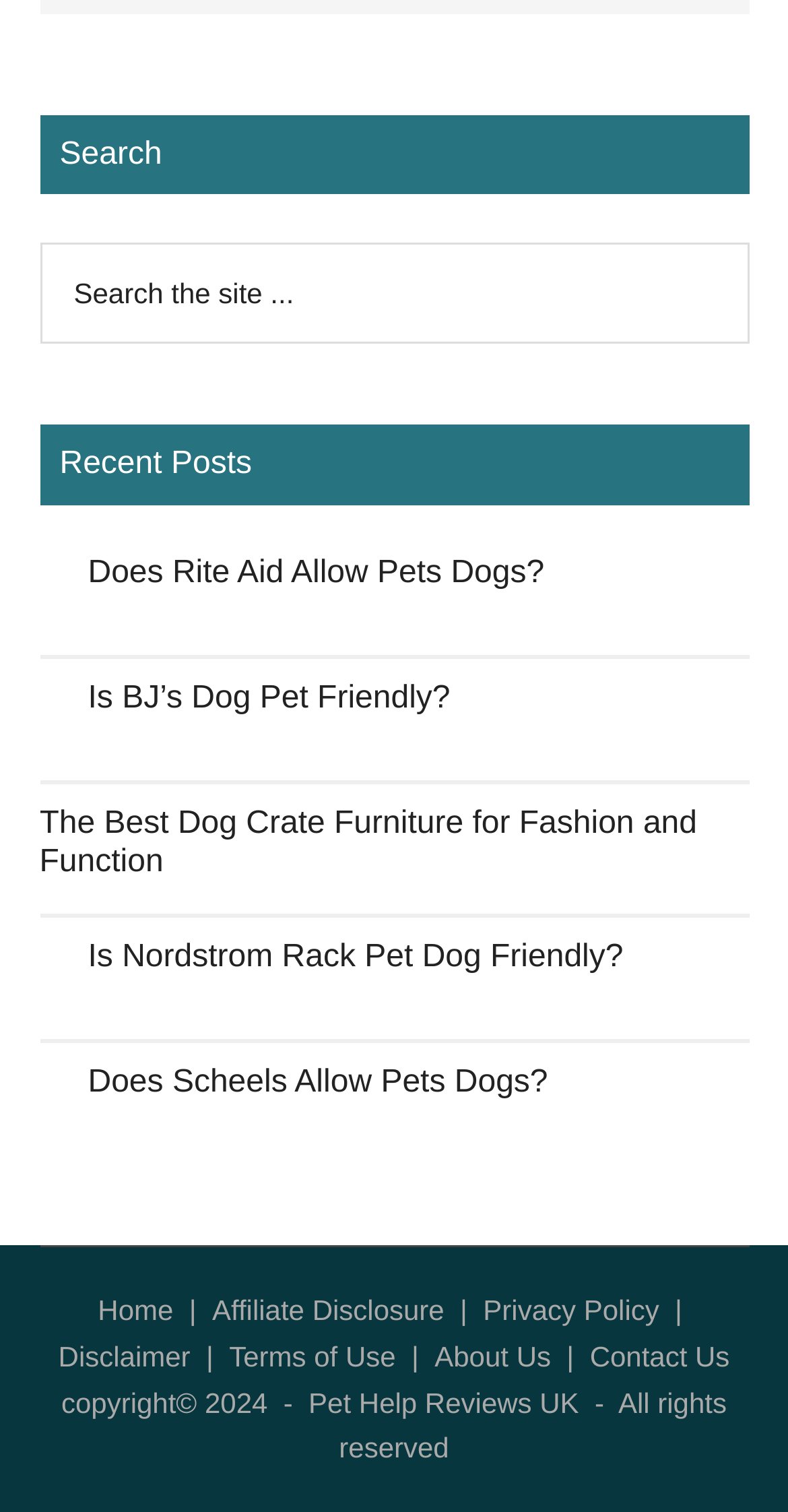Kindly determine the bounding box coordinates for the area that needs to be clicked to execute this instruction: "Learn about Forge Of Empires MOD APK features".

None